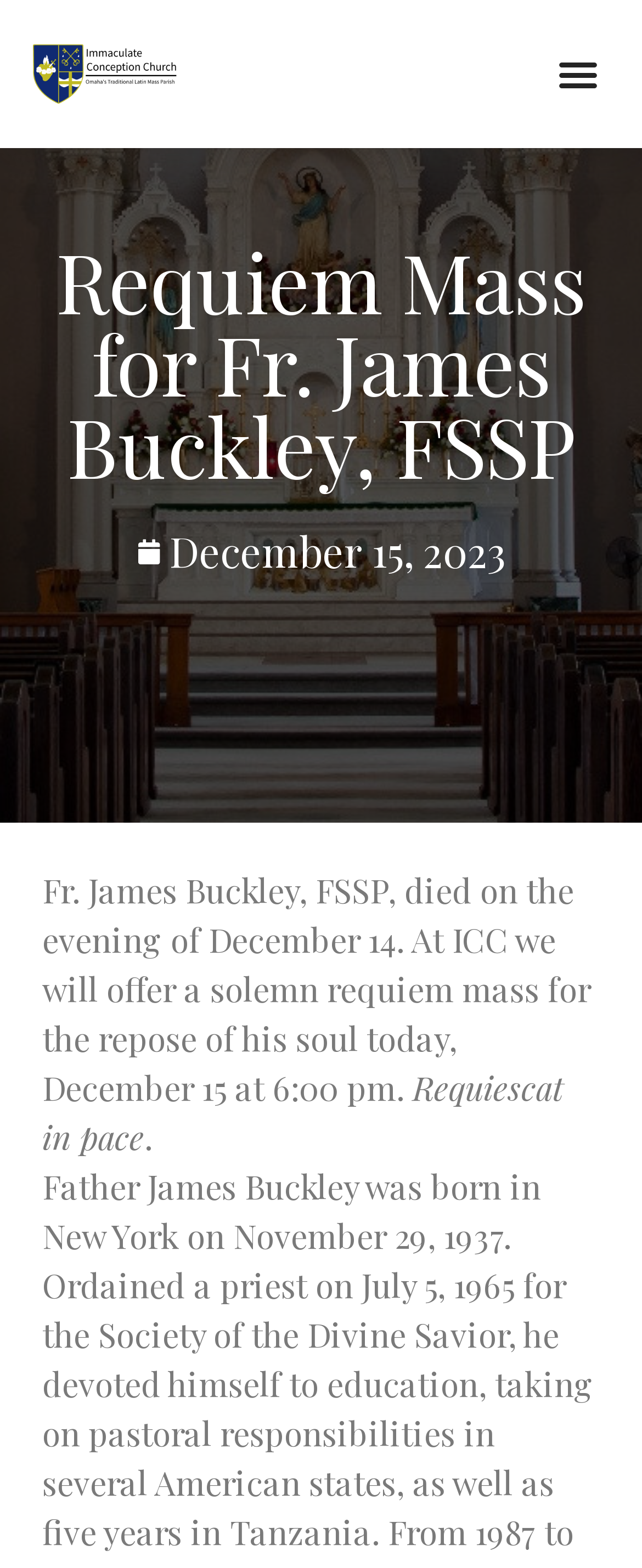What is the purpose of the requiem mass?
Refer to the image and provide a concise answer in one word or phrase.

For the repose of Fr. James Buckley's soul